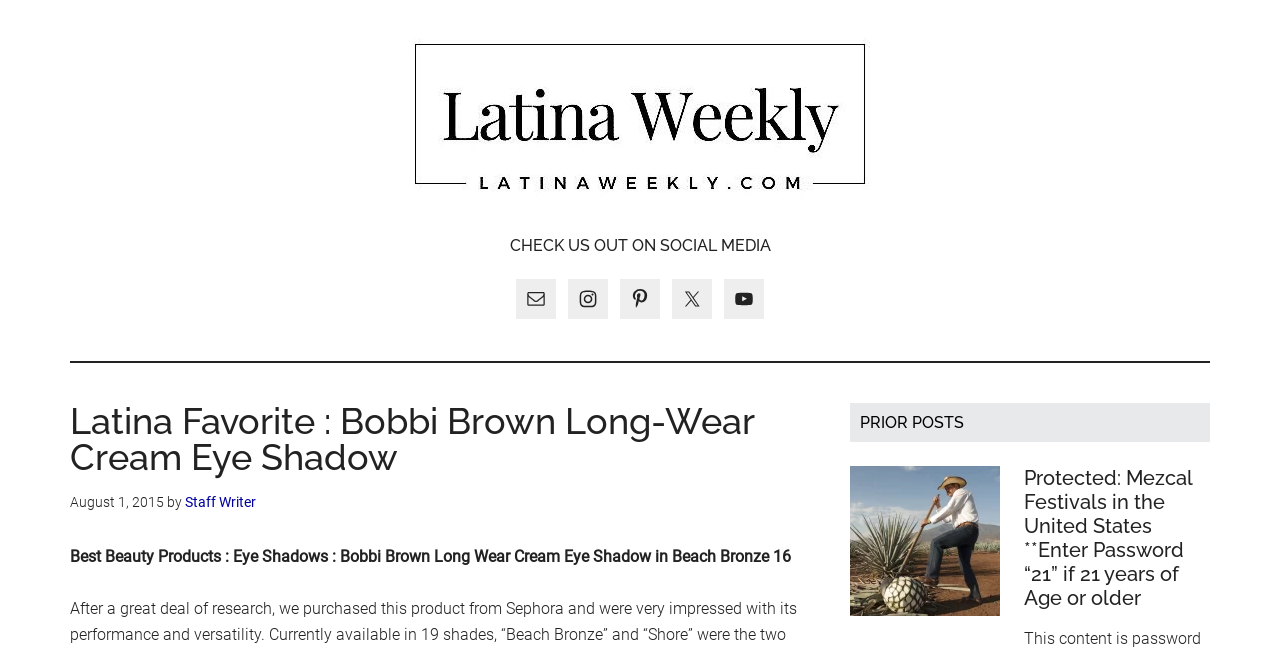Extract the bounding box coordinates for the HTML element that matches this description: "Staff Writer". The coordinates should be four float numbers between 0 and 1, i.e., [left, top, right, bottom].

[0.145, 0.764, 0.2, 0.789]